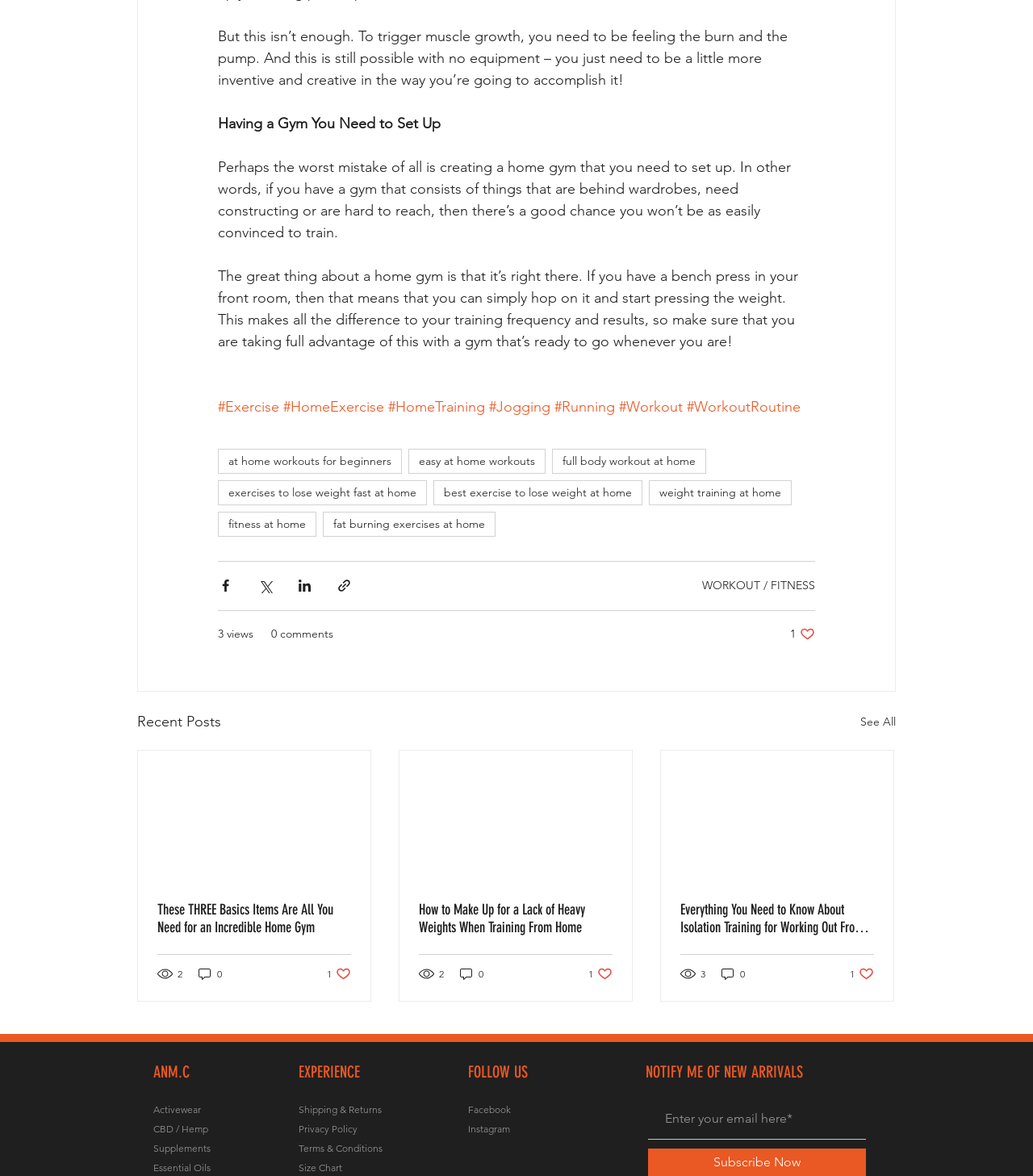Find the bounding box coordinates of the area to click in order to follow the instruction: "Explore Natural scenery category".

None